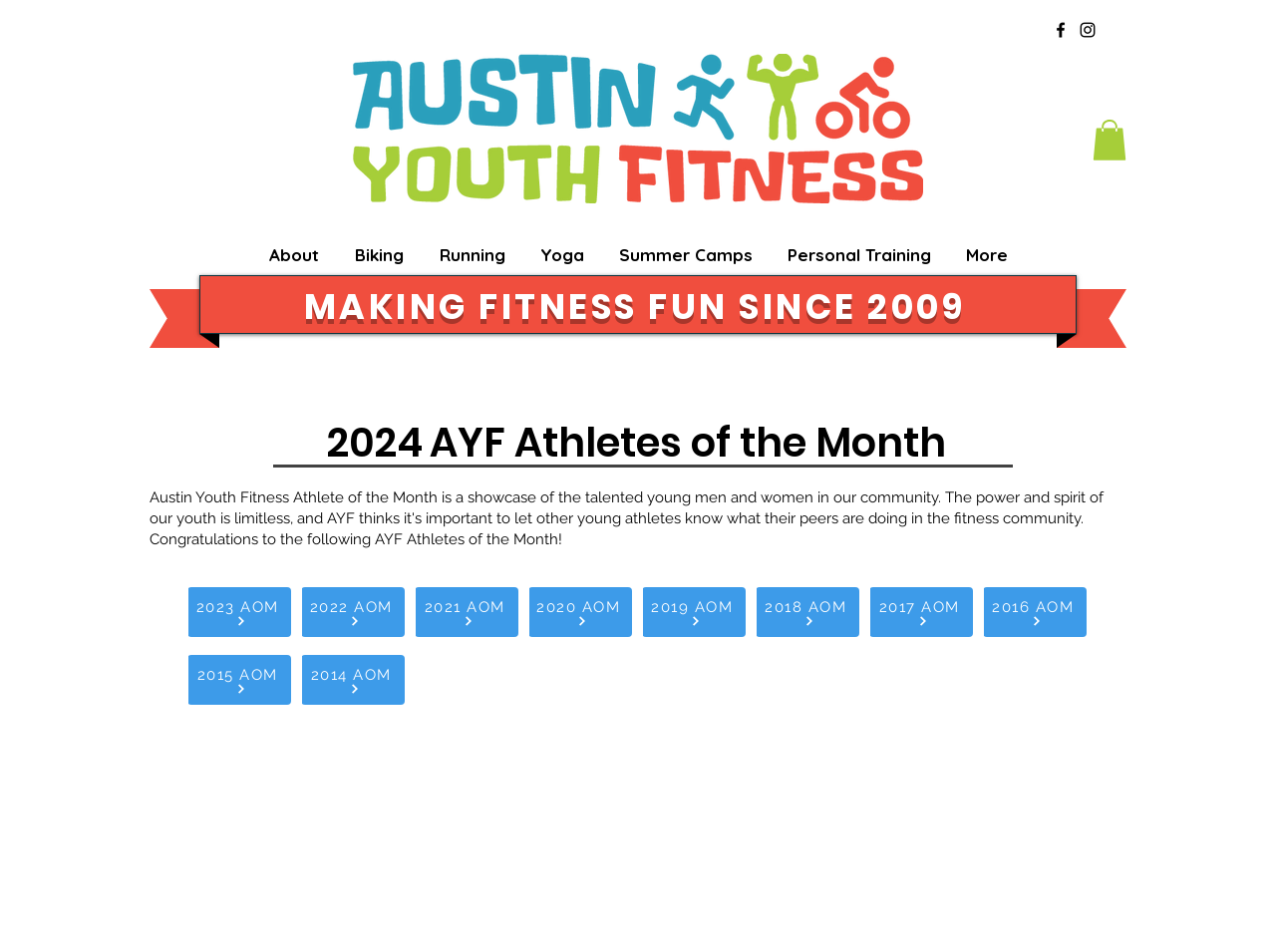Could you find the bounding box coordinates of the clickable area to complete this instruction: "View About page"?

[0.197, 0.242, 0.264, 0.294]